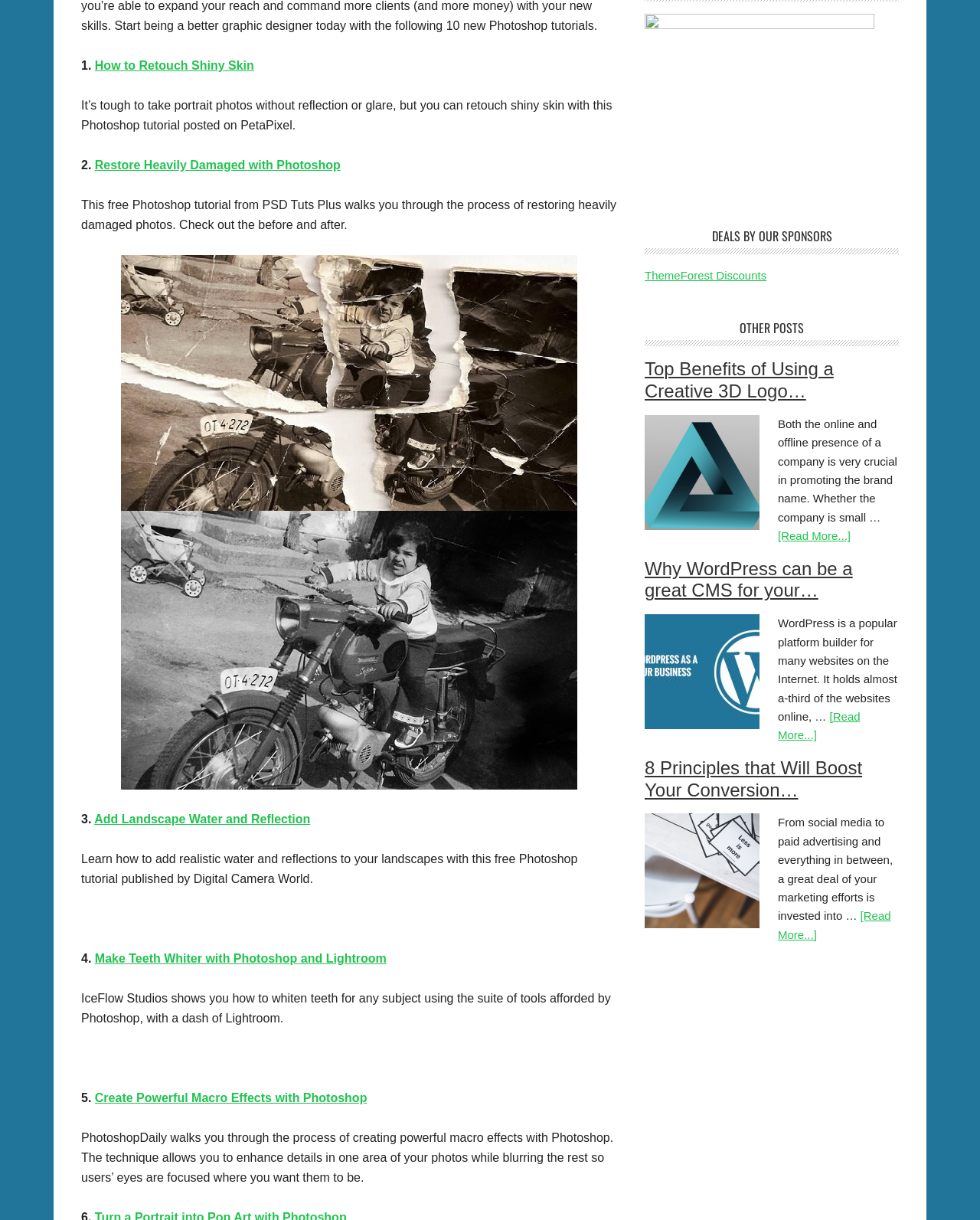Determine the bounding box coordinates of the UI element described by: "[Read More...]".

[0.794, 0.434, 0.868, 0.445]